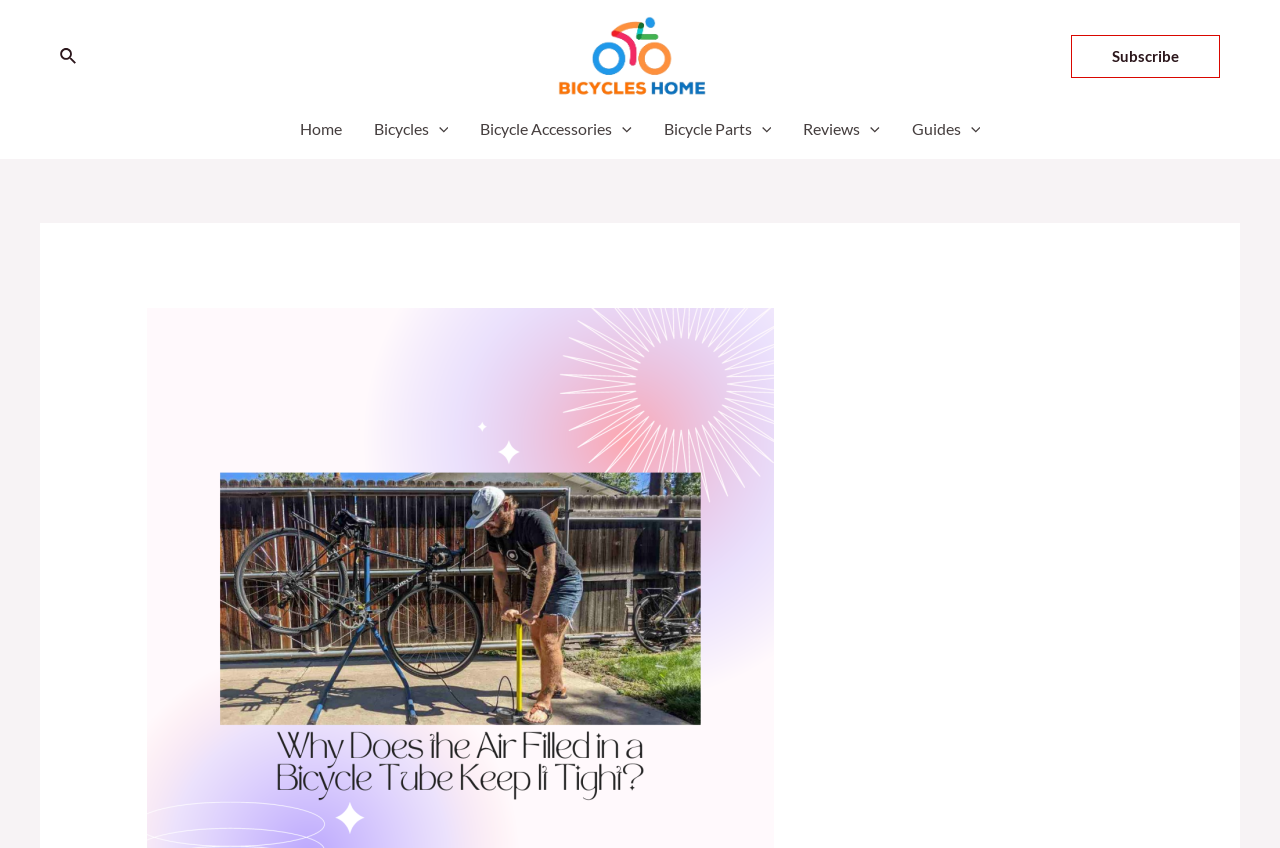Find the bounding box coordinates of the element I should click to carry out the following instruction: "Go to the reviews page".

[0.615, 0.134, 0.7, 0.17]